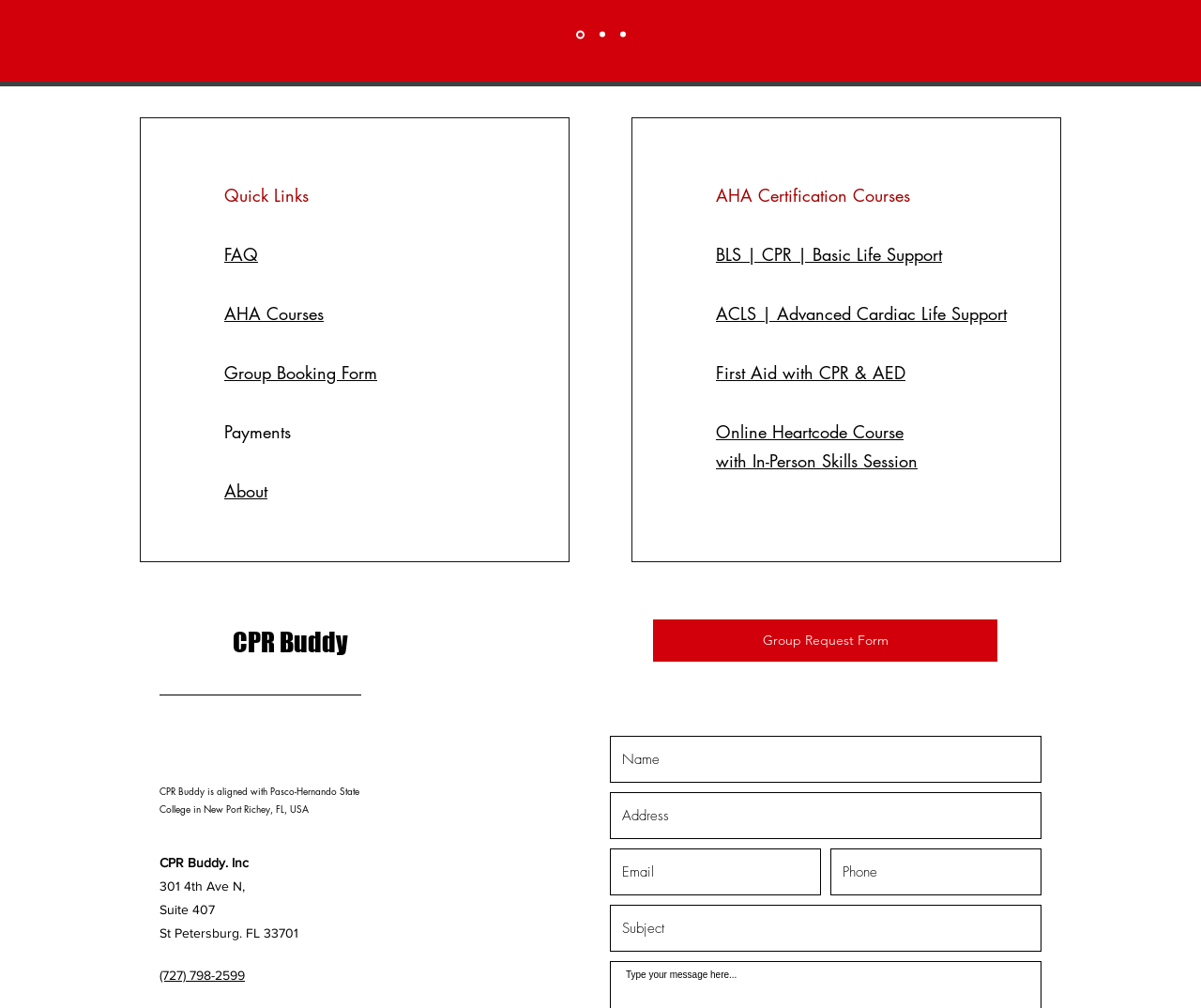Using the description "FAQ", locate and provide the bounding box of the UI element.

[0.187, 0.241, 0.215, 0.263]